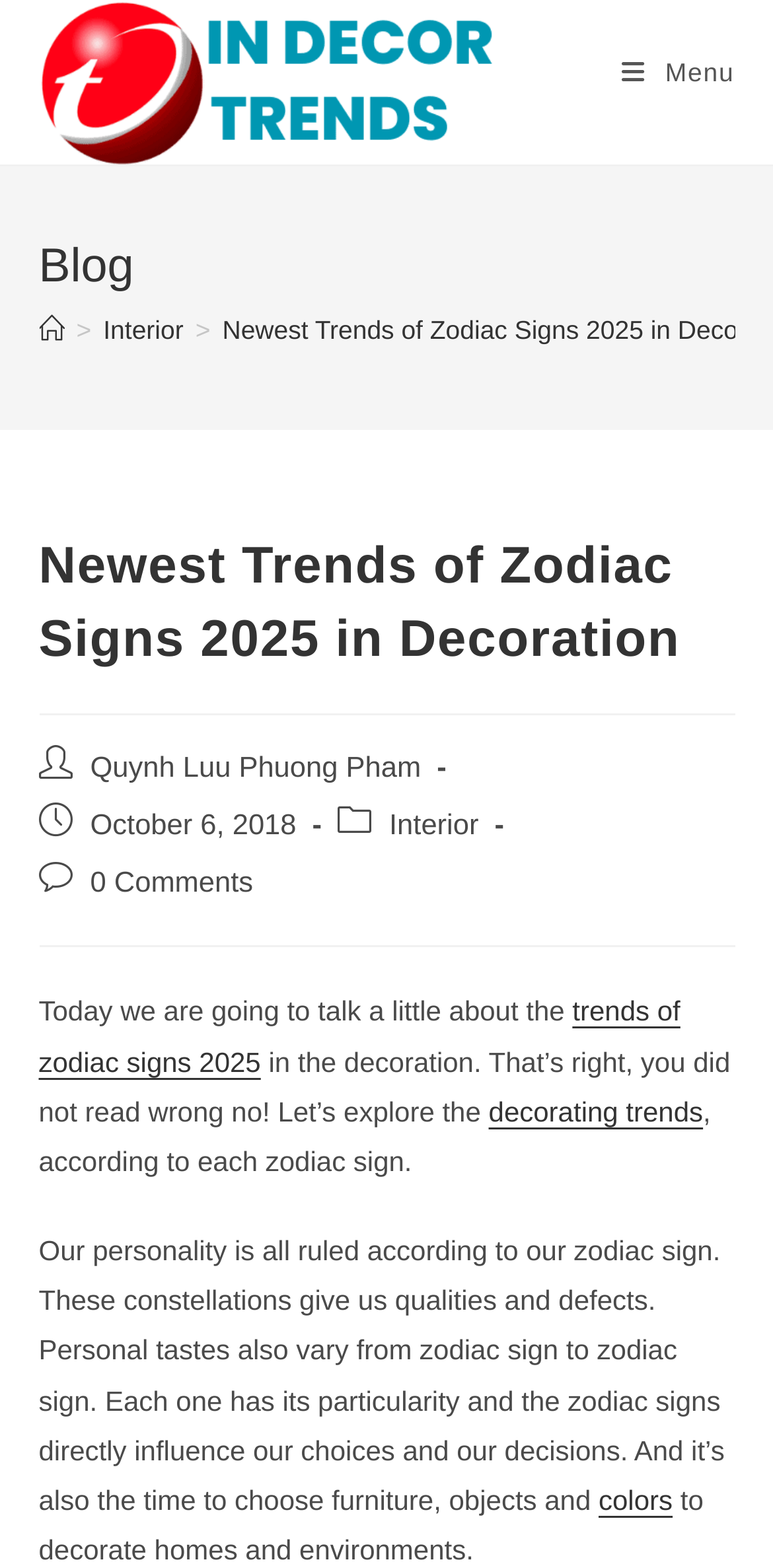Please use the details from the image to answer the following question comprehensively:
What is the topic of the current post?

I determined the answer by reading the introductory text of the post, which says 'Today we are going to talk a little about the trends of zodiac signs 2025 in the decoration...'. This indicates that the topic of the current post is about zodiac signs 2025 in decoration.